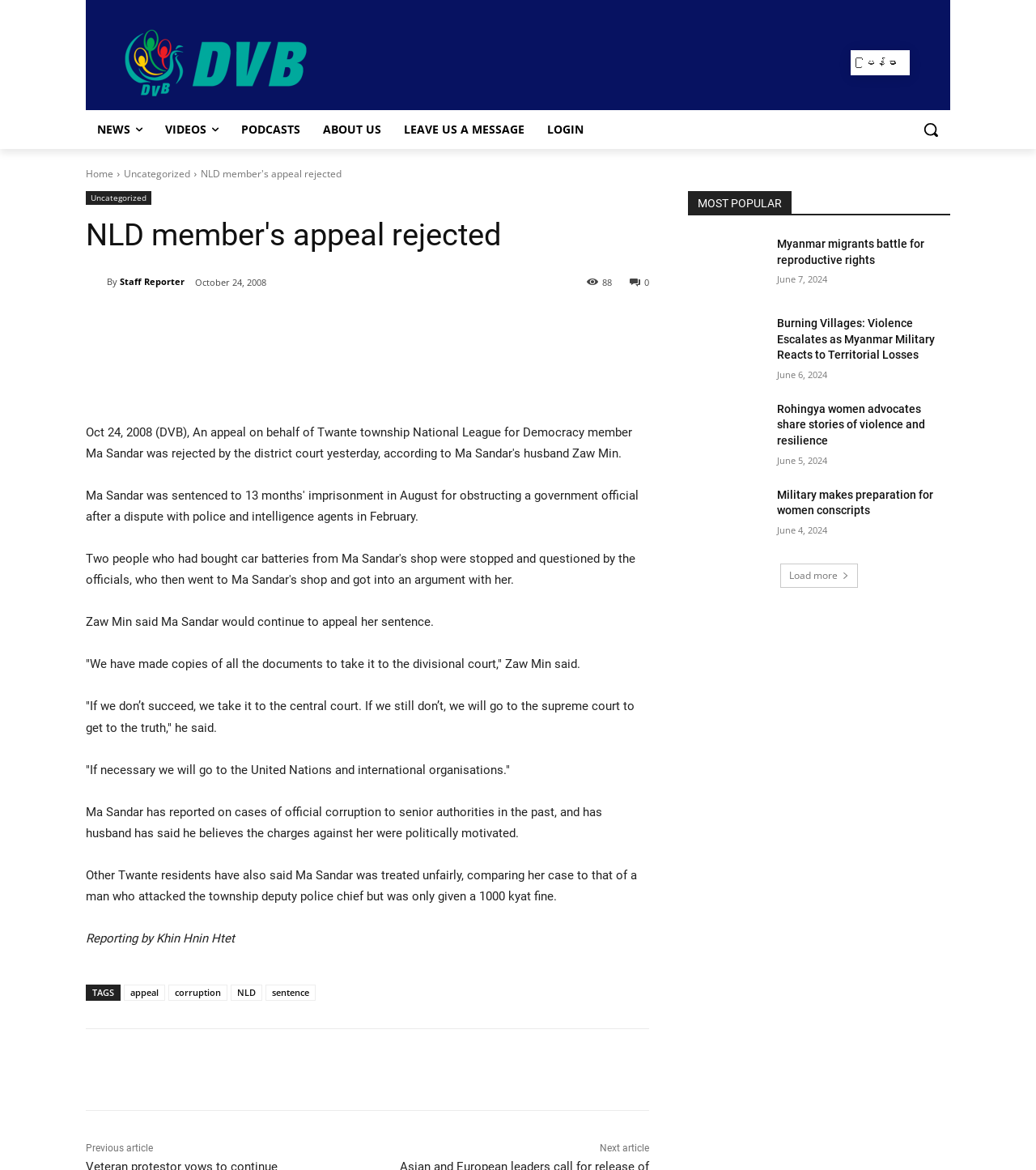What is the name of Ma Sandar's husband?
Please respond to the question with a detailed and well-explained answer.

The answer can be found in the article's content, where it is mentioned as 'Zaw Min said Ma Sandar would continue to appeal her sentence'.